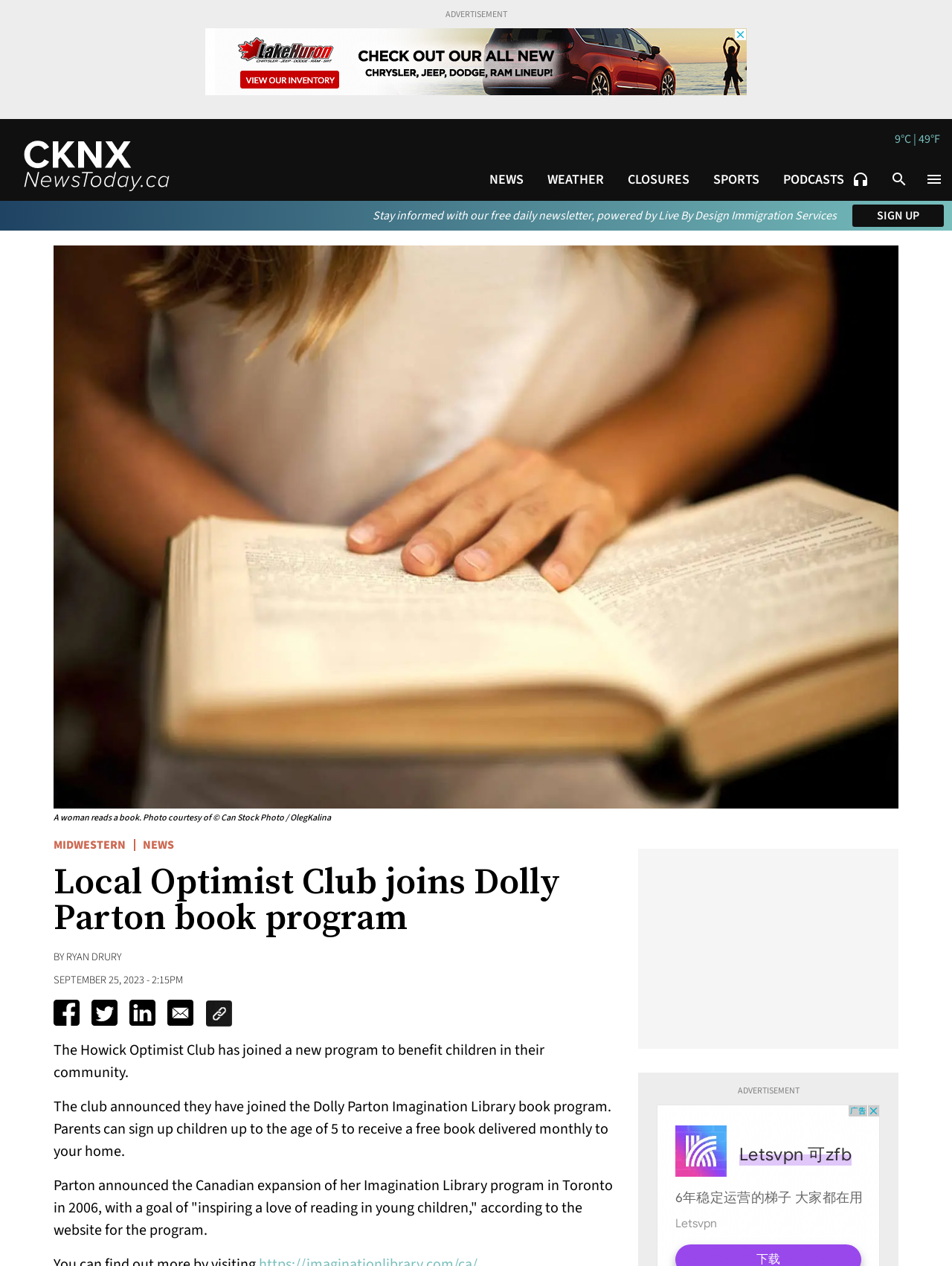Carefully observe the image and respond to the question with a detailed answer:
What is the name of the club mentioned in the article?

The article mentions the name of the club in the first sentence, 'The Howick Optimist Club has joined a new program to benefit children in their community.'